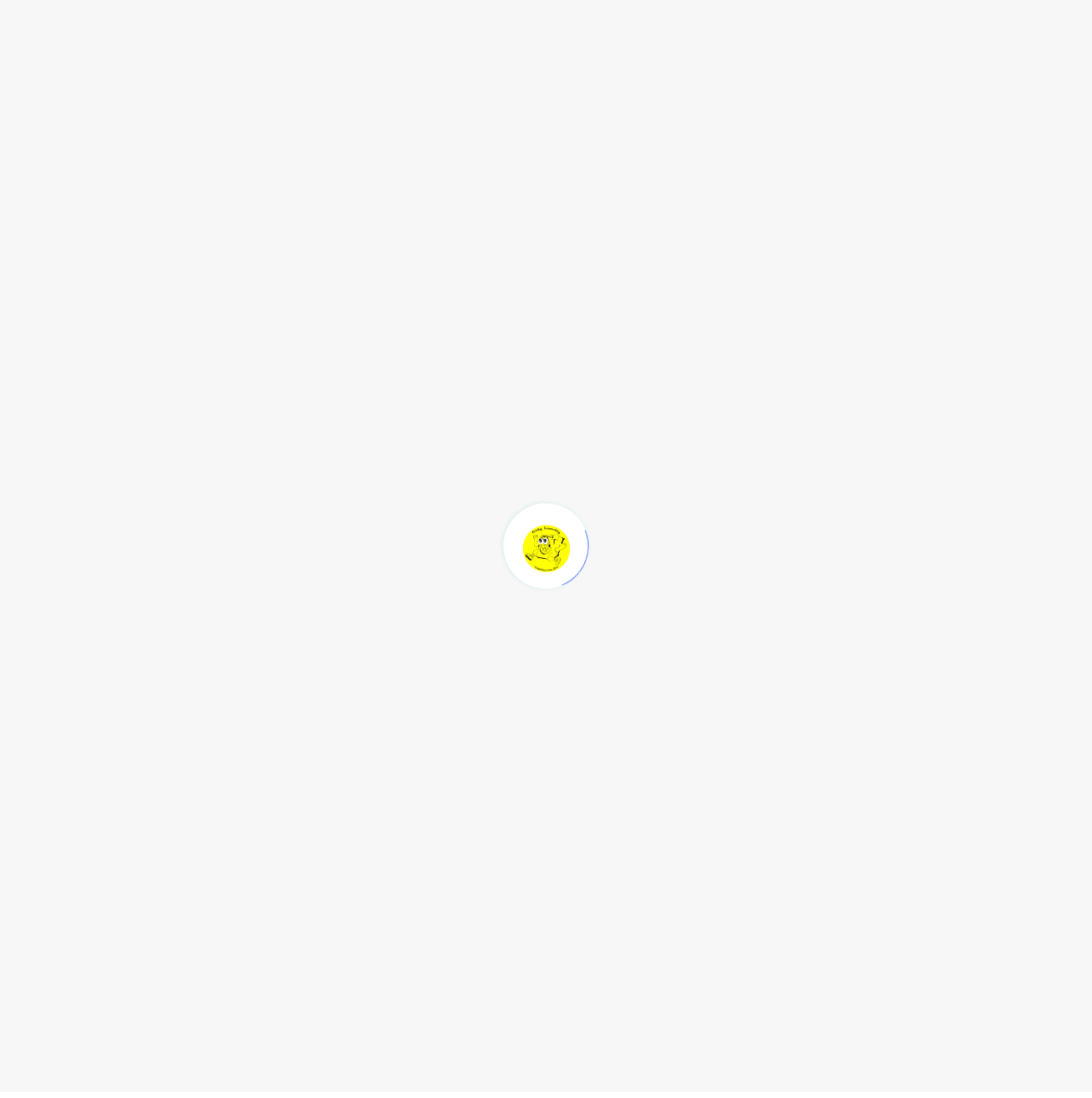Find the bounding box coordinates of the element to click in order to complete the given instruction: "Click the Services link."

[0.39, 0.0, 0.472, 0.07]